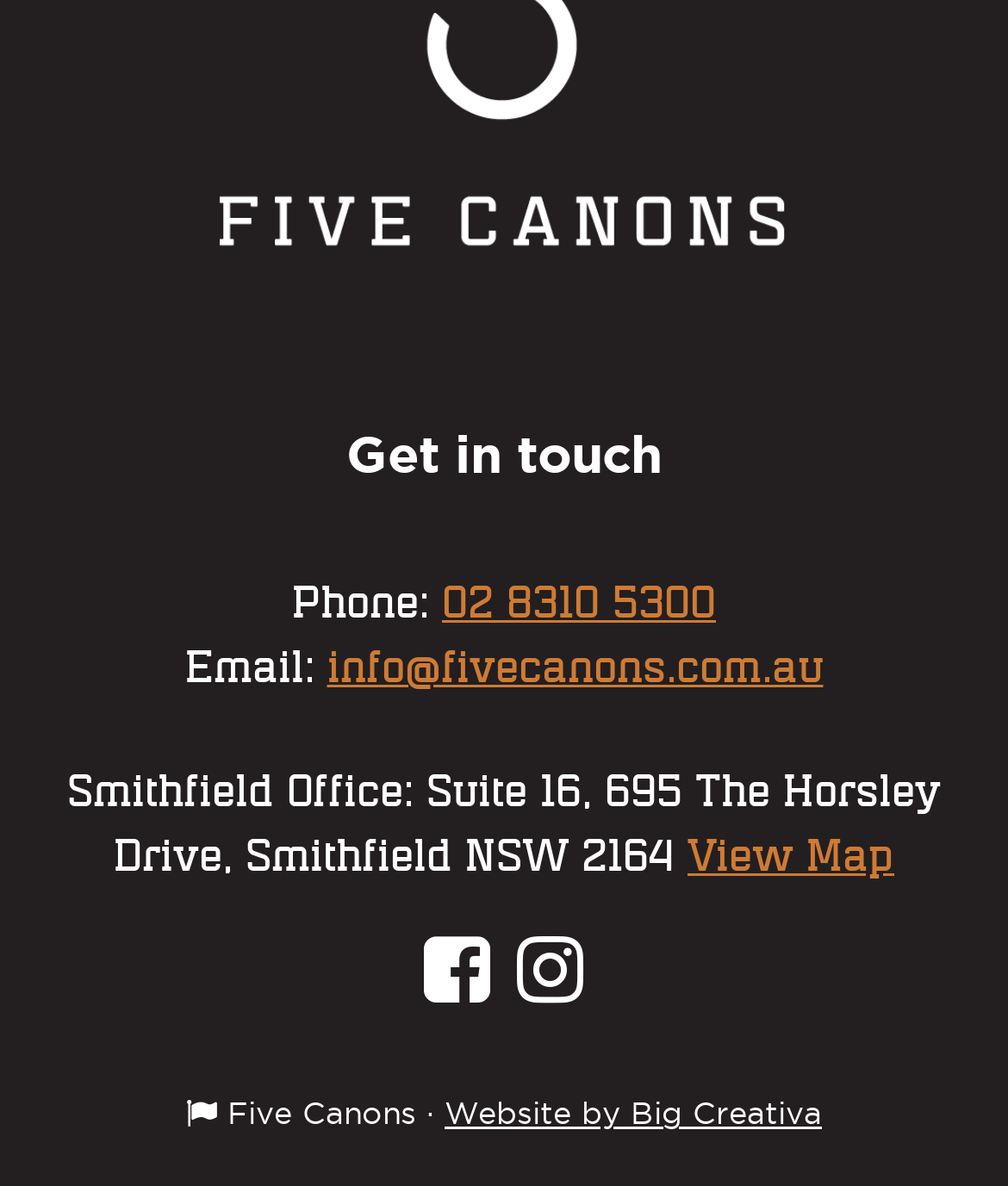Answer the question below with a single word or a brief phrase: 
How many social media links are there?

2